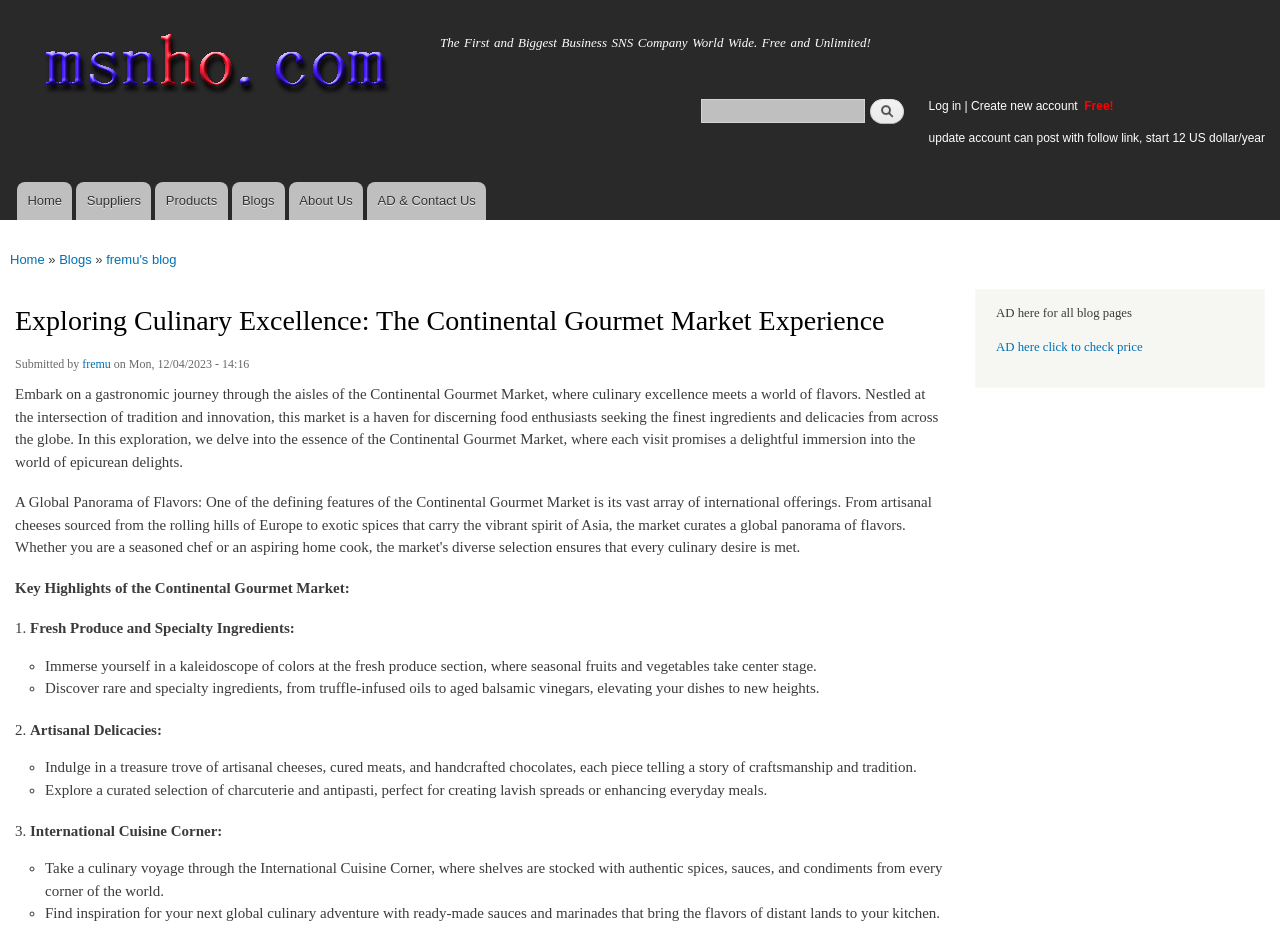Provide a comprehensive description of the webpage.

The webpage is about the Continental Gourmet Market, a culinary destination that offers a wide range of gourmet food products. At the top of the page, there is a navigation menu with links to the home page, suppliers, products, blogs, and about us sections. Below the navigation menu, there is a search form with a text box and a search button.

On the left side of the page, there is a login link and a link to create a new account. Below these links, there is a main menu with links to the home page, suppliers, products, blogs, and about us sections.

The main content of the page is an article titled "Exploring Culinary Excellence: The Continental Gourmet Market Experience." The article is divided into sections, including an introduction, key highlights, and a description of the market's features. The introduction describes the market as a haven for food enthusiasts, offering a wide range of gourmet products from around the world.

The key highlights section lists three main features of the market: fresh produce and specialty ingredients, artisanal delicacies, and an international cuisine corner. Each feature is described in detail, with bullet points highlighting the various products and services offered.

Throughout the article, there are images and icons, including a home icon at the top of the page and a footer section with links to the author's profile and a submission date.

On the right side of the page, there is an advertisement section with a link to check prices. Overall, the webpage is well-organized and easy to navigate, with a clear focus on showcasing the Continental Gourmet Market's offerings and features.